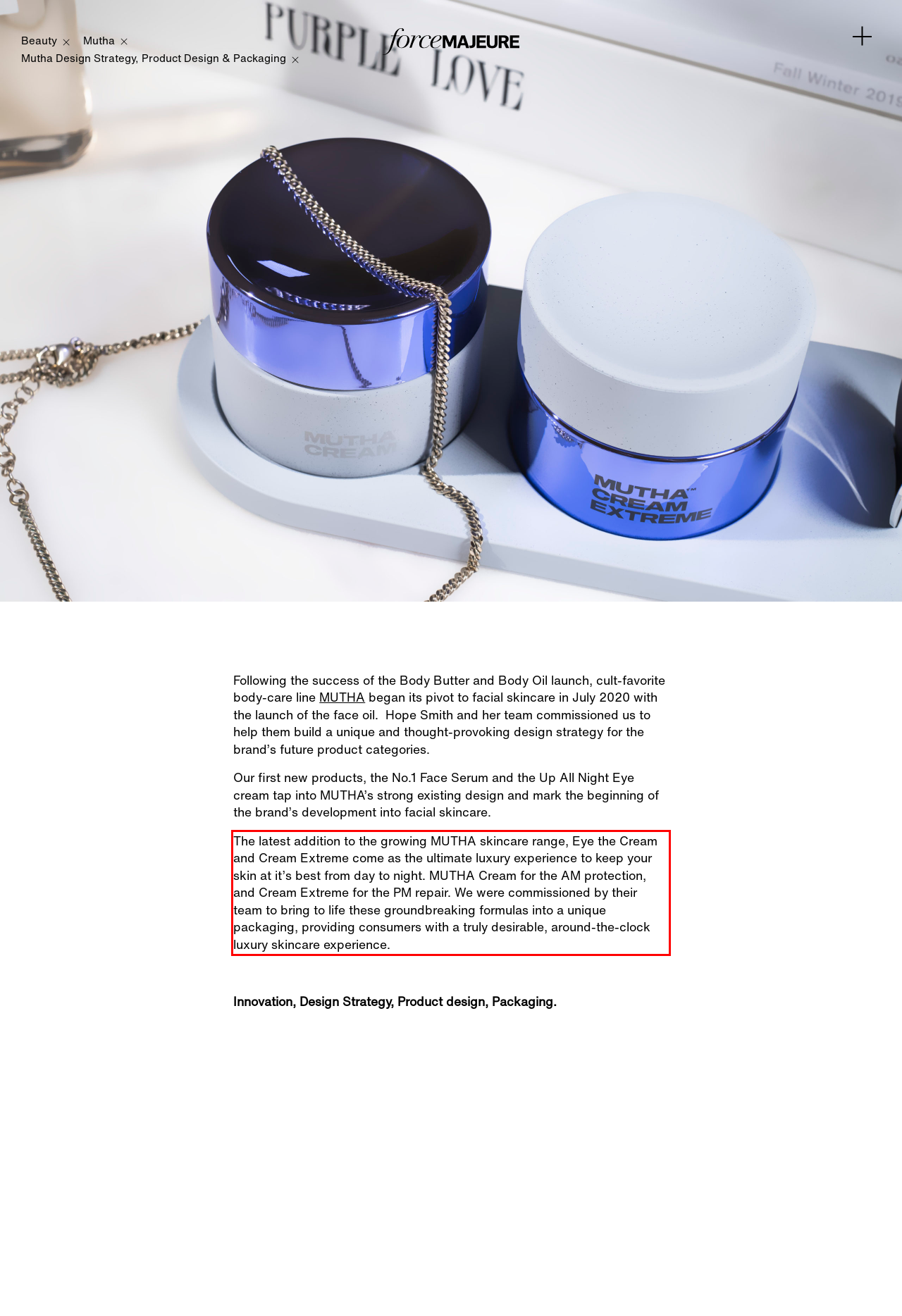You have a screenshot of a webpage where a UI element is enclosed in a red rectangle. Perform OCR to capture the text inside this red rectangle.

The latest addition to the growing MUTHA skincare range, Eye the Cream and Cream Extreme come as the ultimate luxury experience to keep your skin at it’s best from day to night. MUTHA Cream for the AM protection, and Cream Extreme for the PM repair.⁠⁠ We were commissioned by their team to bring to life these groundbreaking formulas into a unique packaging, providing consumers with a truly desirable, around-the-clock luxury skincare experience.⁠⁠